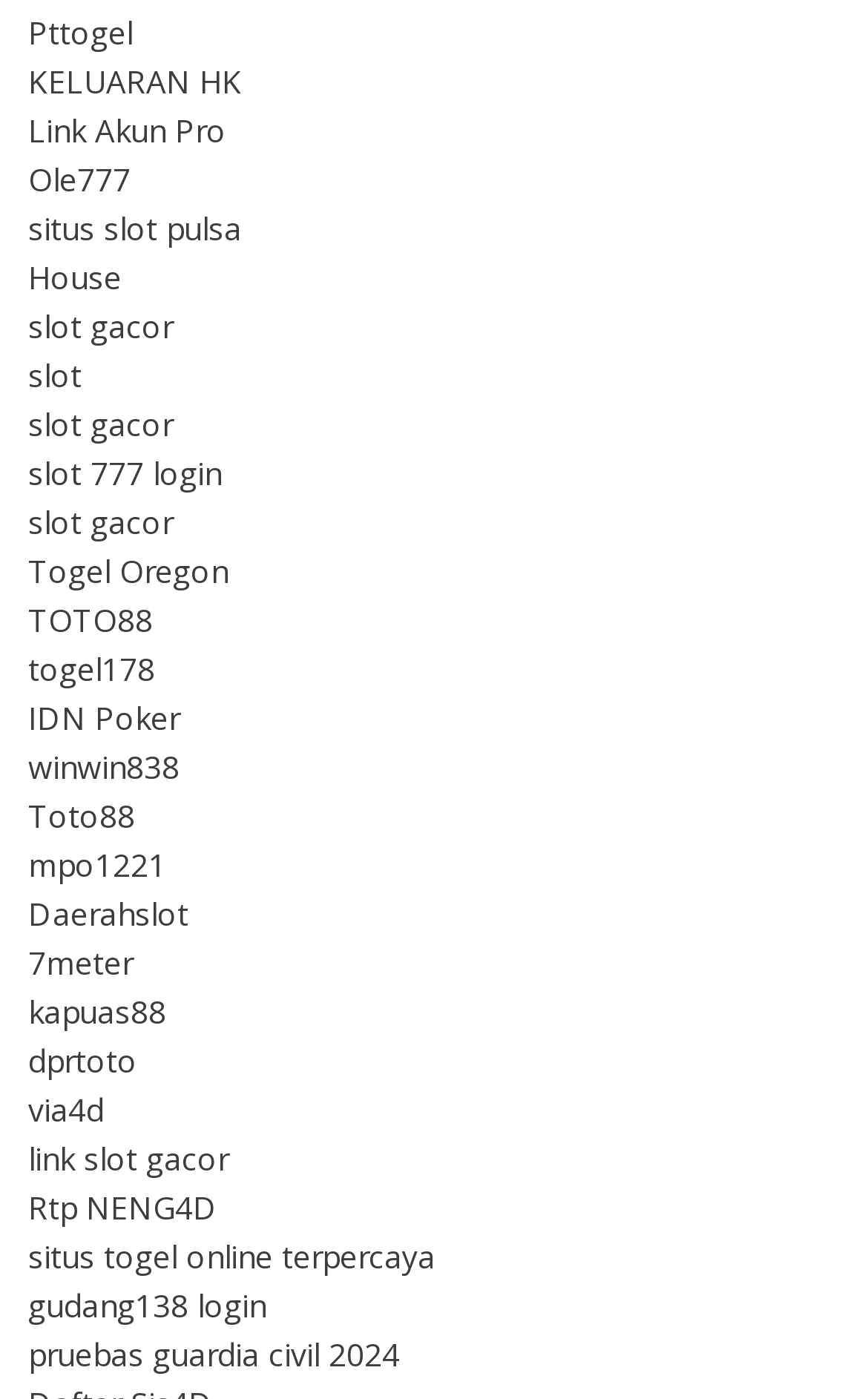Find the bounding box coordinates of the element to click in order to complete this instruction: "Access Link Akun Pro". The bounding box coordinates must be four float numbers between 0 and 1, denoted as [left, top, right, bottom].

[0.033, 0.077, 0.261, 0.107]